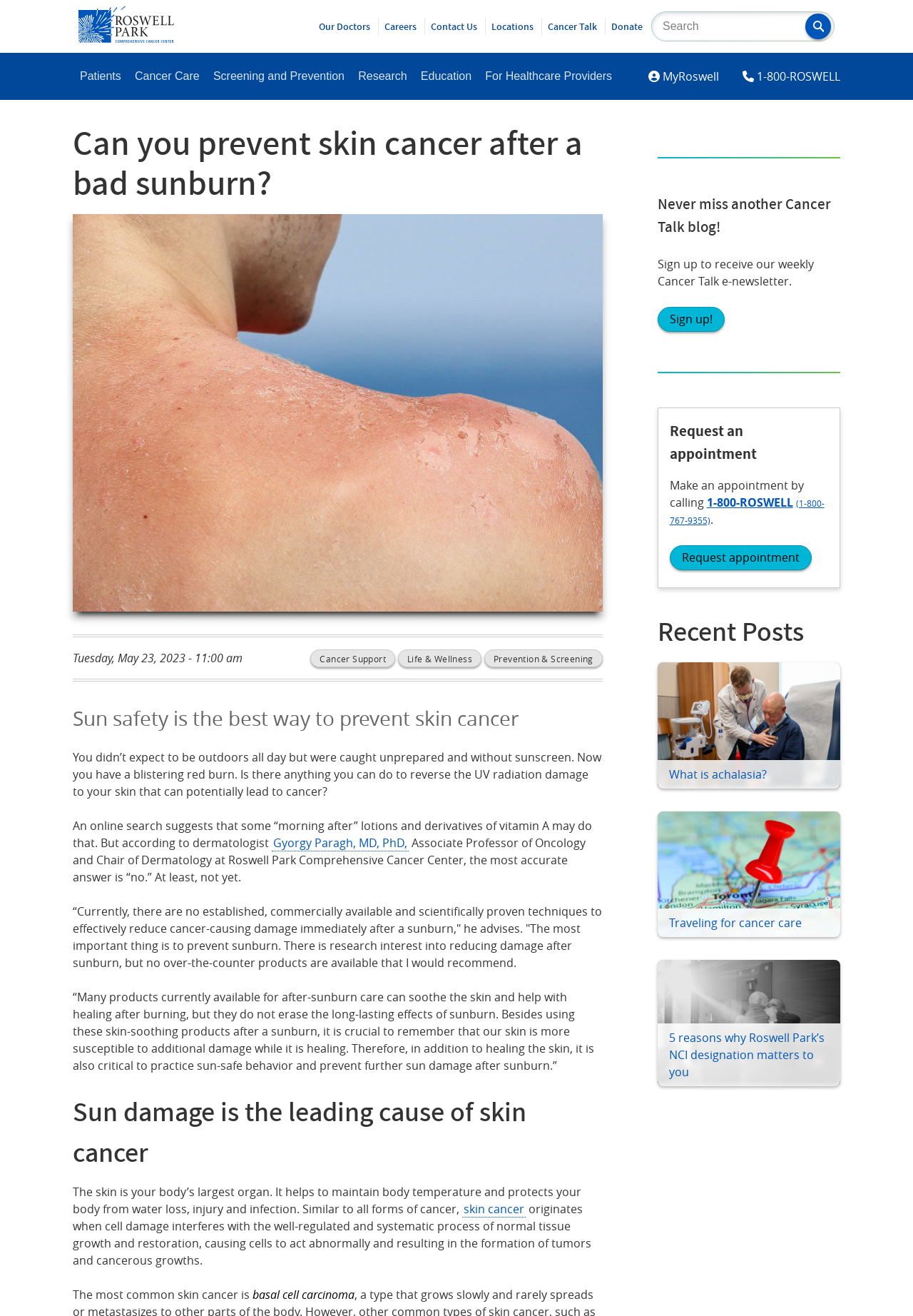Determine the bounding box coordinates of the clickable area required to perform the following instruction: "Return to homepage". The coordinates should be represented as four float numbers between 0 and 1: [left, top, right, bottom].

[0.086, 0.023, 0.191, 0.035]